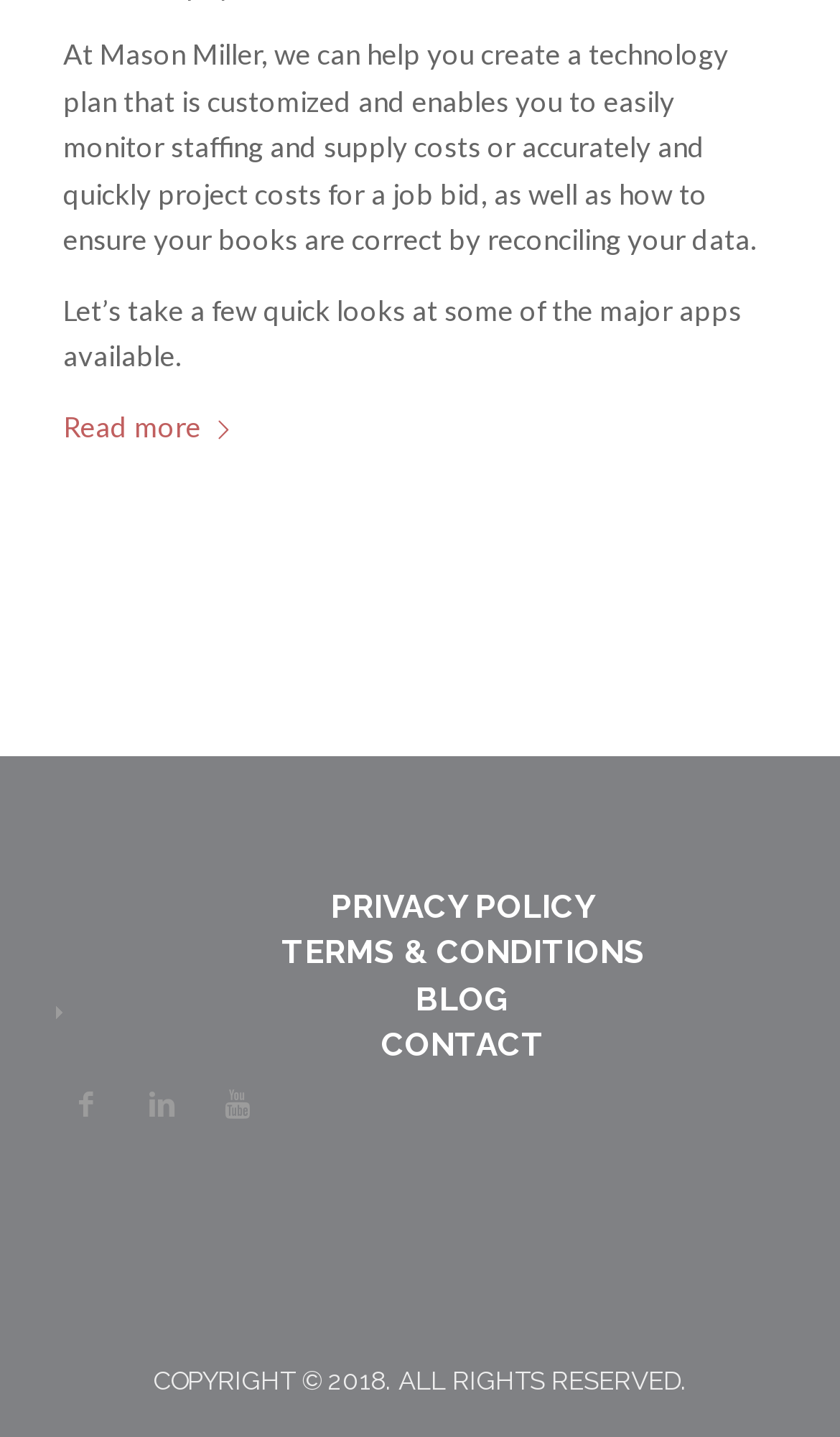Pinpoint the bounding box coordinates of the area that should be clicked to complete the following instruction: "Visit the privacy policy page". The coordinates must be given as four float numbers between 0 and 1, i.e., [left, top, right, bottom].

[0.394, 0.618, 0.709, 0.645]